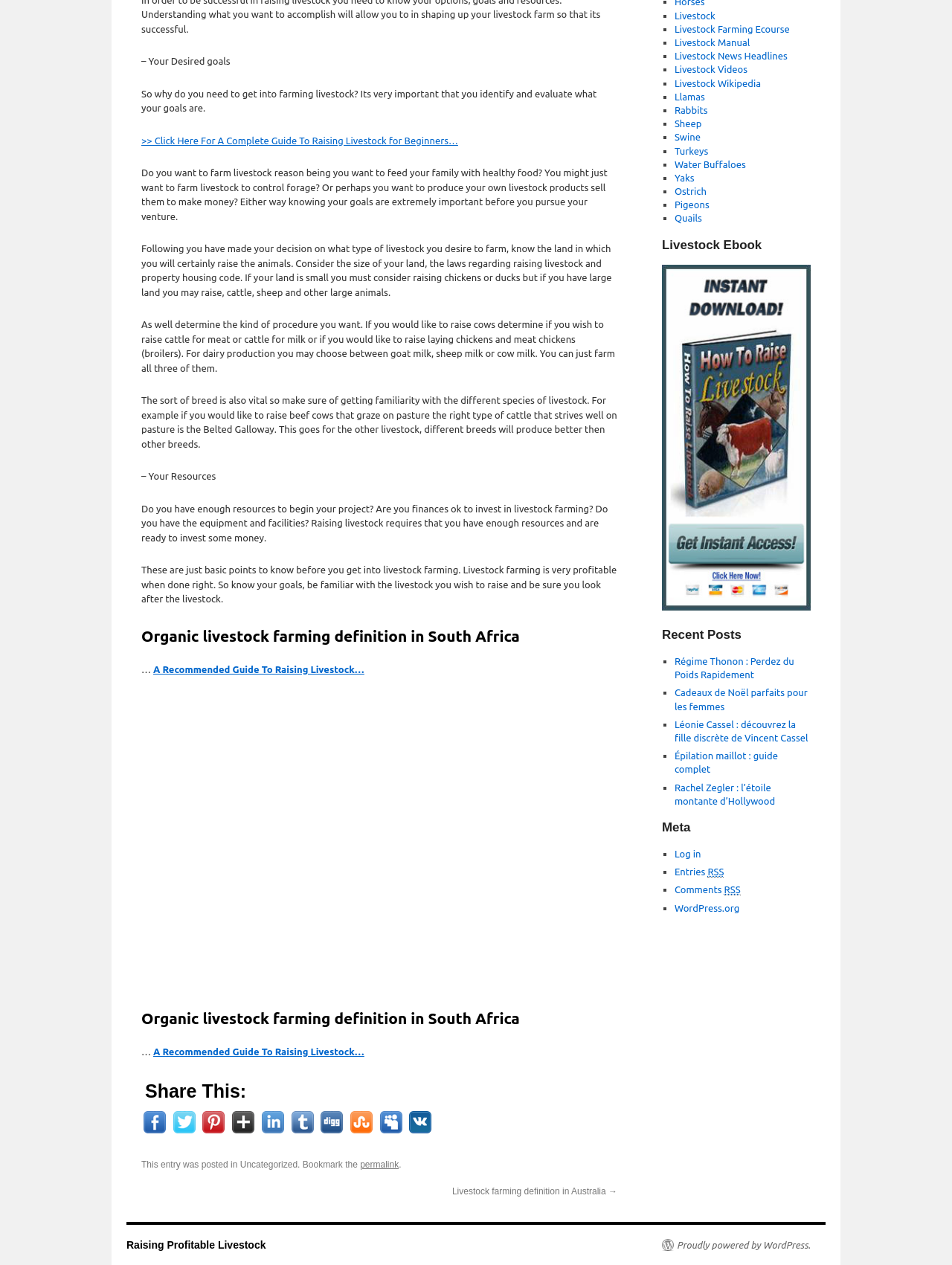Using the webpage screenshot and the element description Proudly powered by WordPress., determine the bounding box coordinates. Specify the coordinates in the format (top-left x, top-left y, bottom-right x, bottom-right y) with values ranging from 0 to 1.

[0.695, 0.98, 0.851, 0.989]